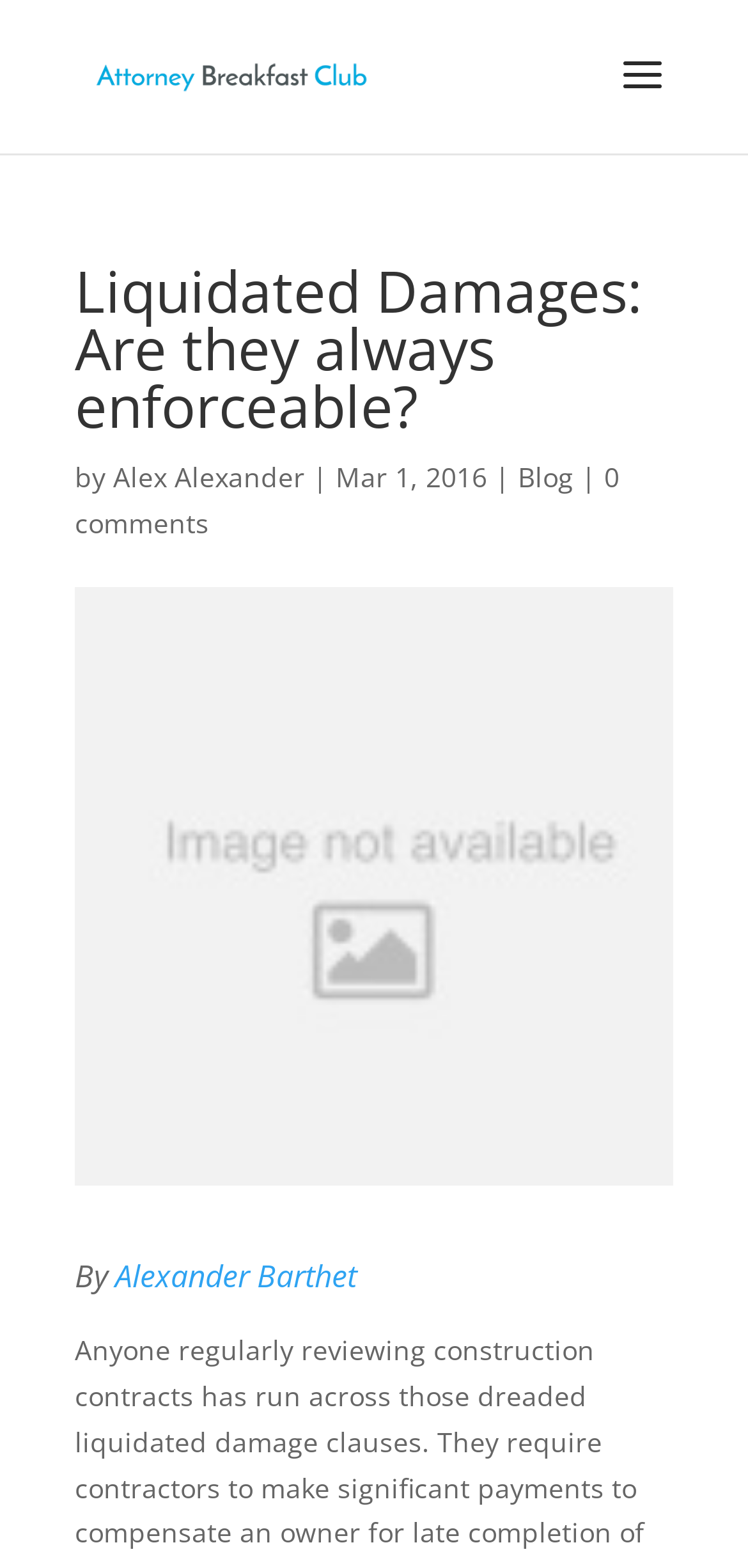Provide a brief response to the question below using a single word or phrase: 
Who wrote the article?

Alexander Barthet